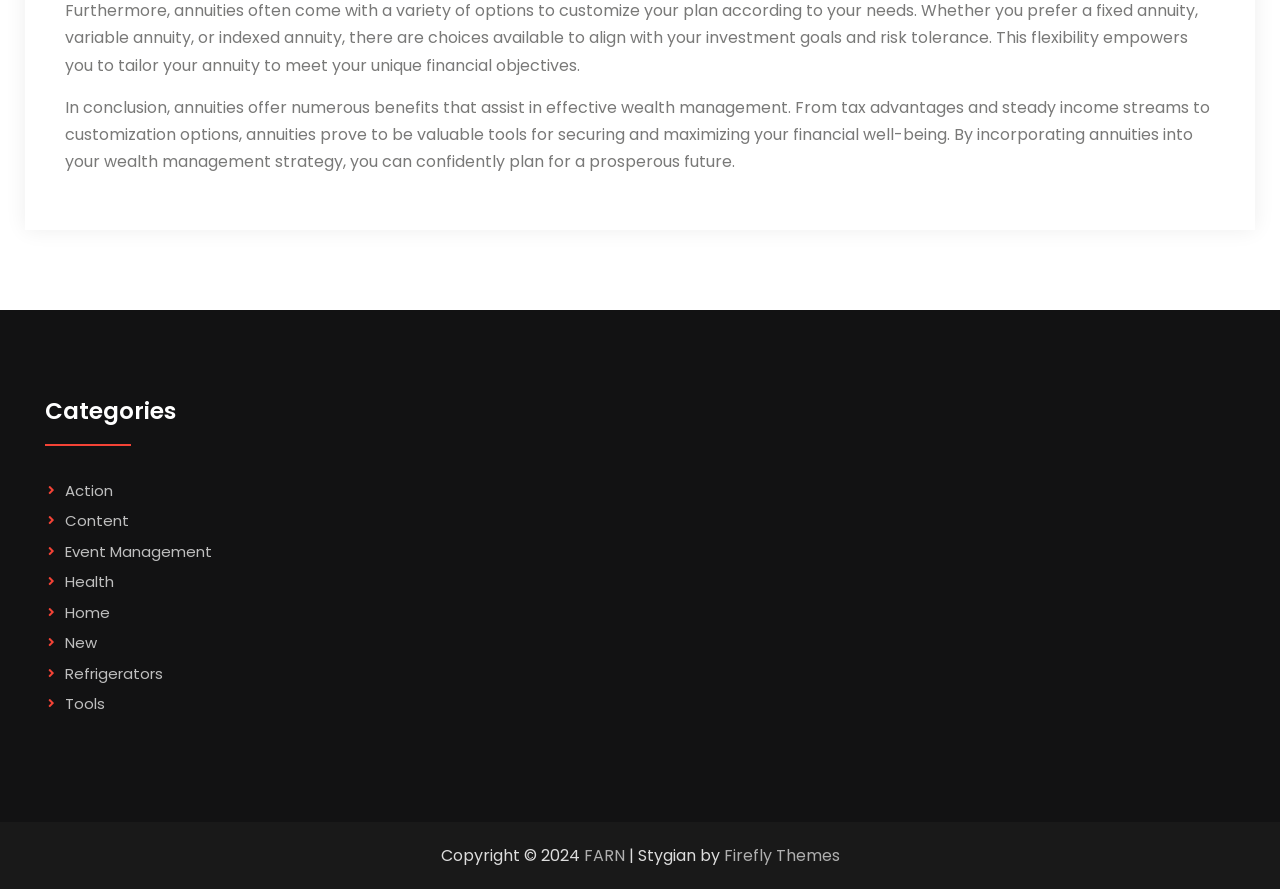What is the link to the webpage's author or creator?
Examine the image closely and answer the question with as much detail as possible.

The link to the webpage's author or creator is 'FARN', which is presented as a link at the bottom of the page, alongside the copyright information and theme credits.